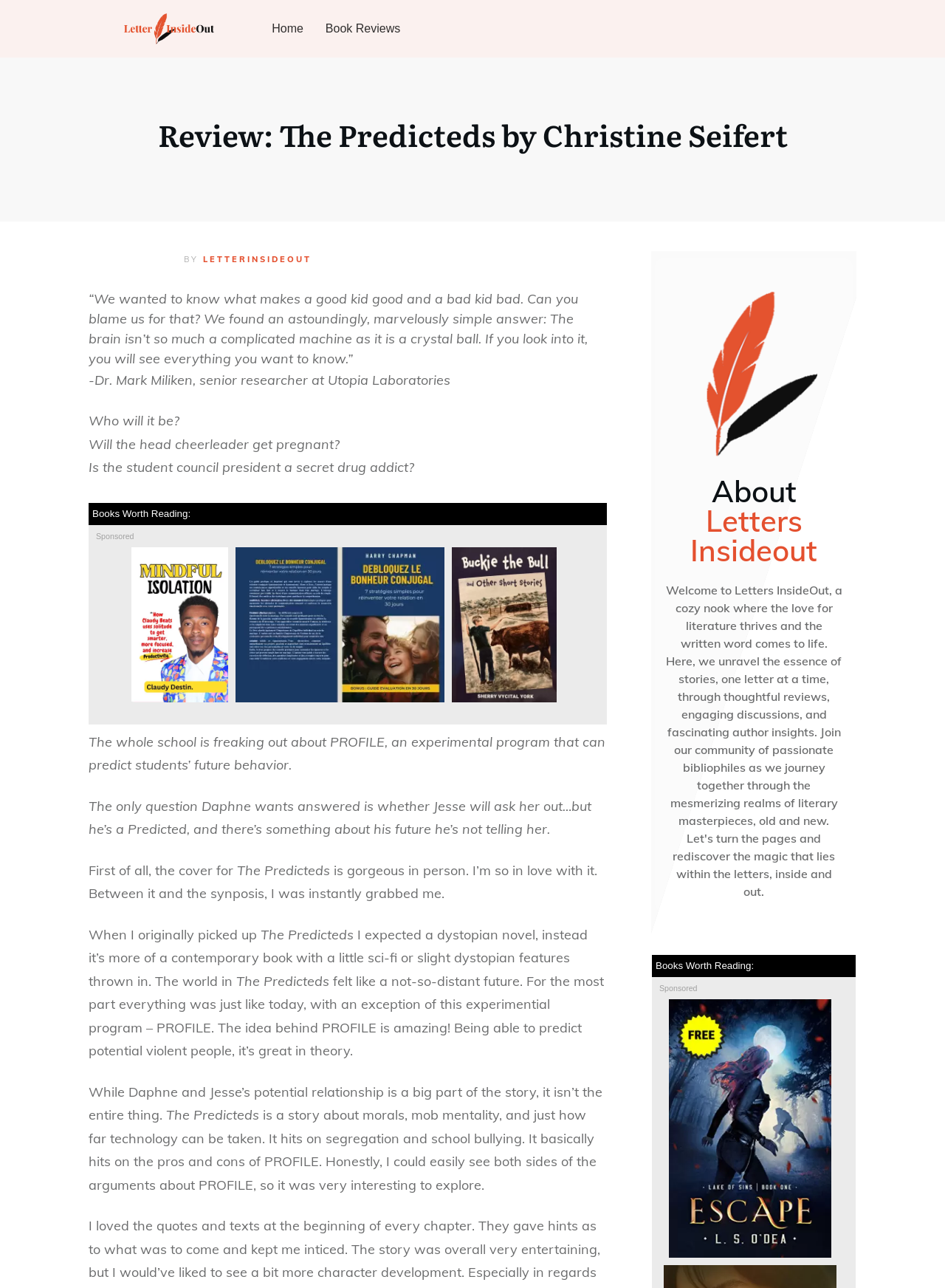Kindly determine the bounding box coordinates of the area that needs to be clicked to fulfill this instruction: "Click the image".

[0.139, 0.425, 0.241, 0.626]